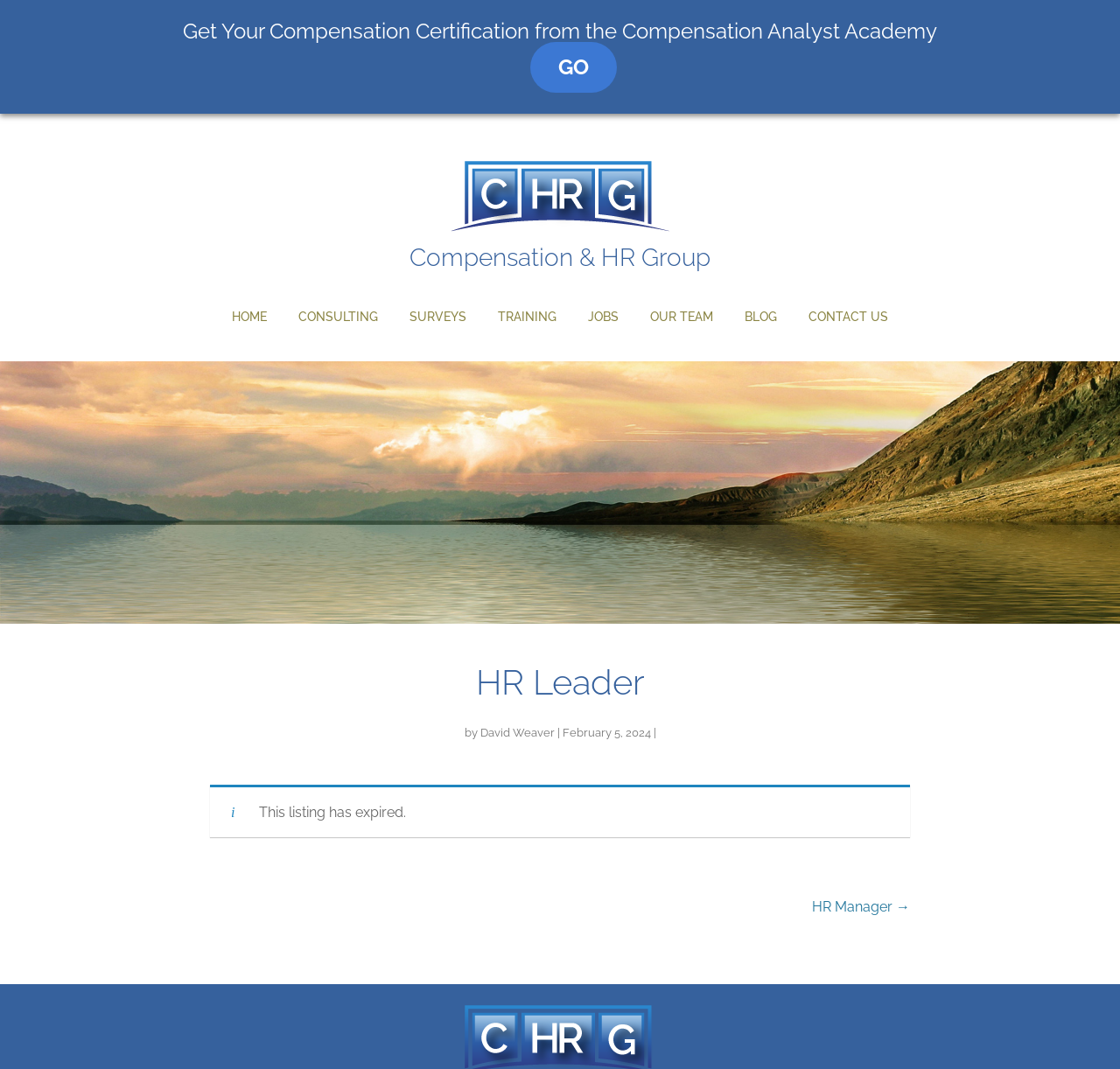Identify the bounding box for the UI element specified in this description: "Compensation & HR Group". The coordinates must be four float numbers between 0 and 1, formatted as [left, top, right, bottom].

[0.125, 0.227, 0.875, 0.256]